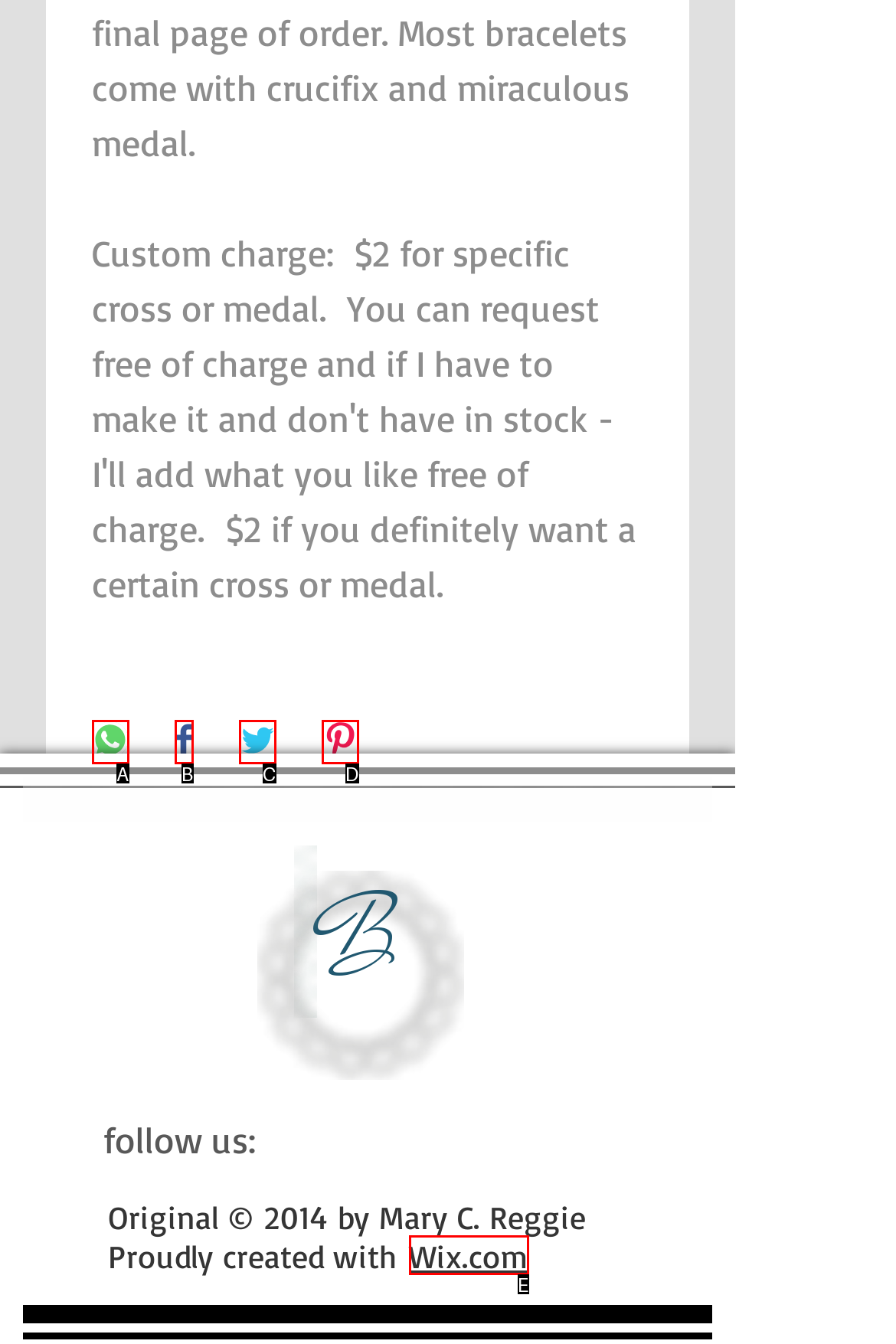Identify the UI element that best fits the description: Wix.com
Respond with the letter representing the correct option.

E